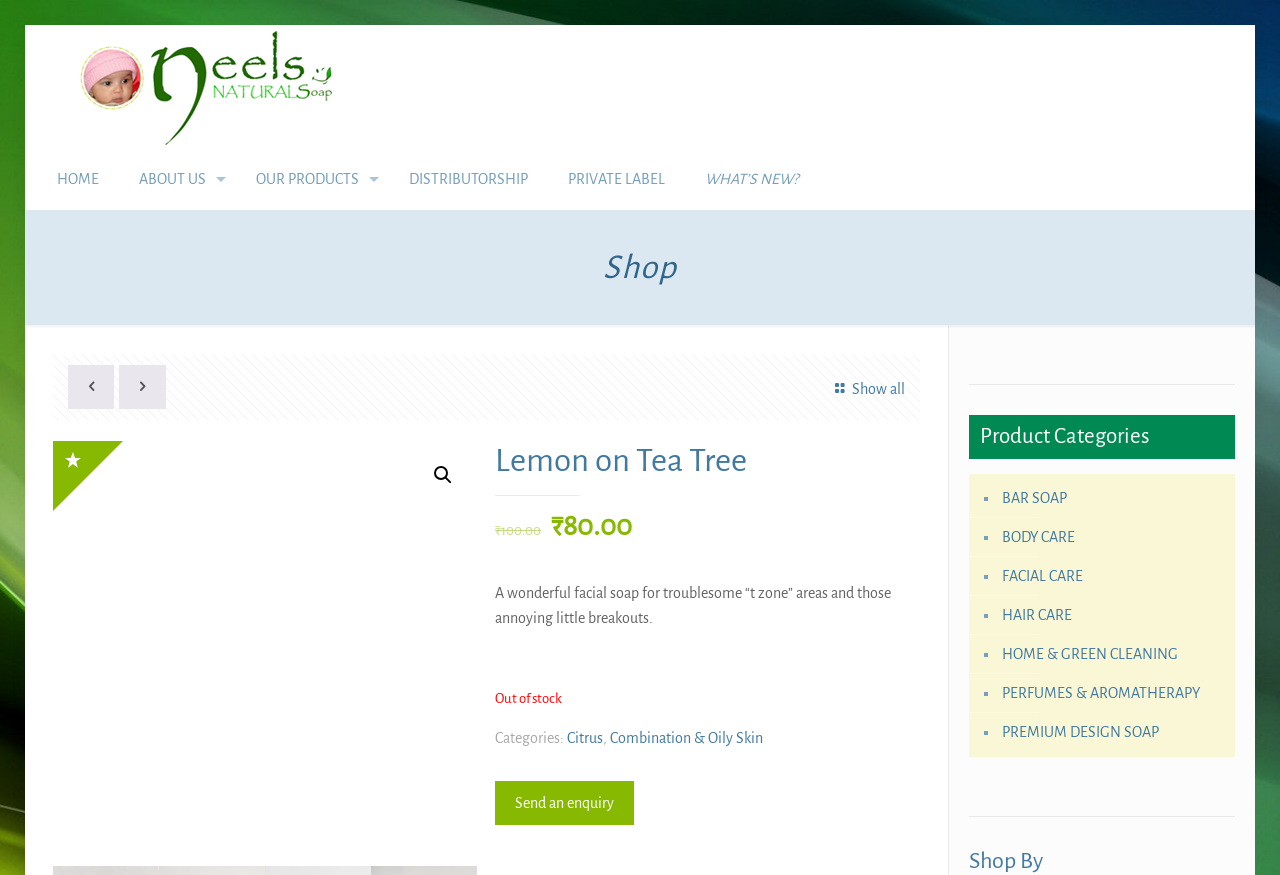Locate the bounding box coordinates of the element's region that should be clicked to carry out the following instruction: "Click the Citrus link". The coordinates need to be four float numbers between 0 and 1, i.e., [left, top, right, bottom].

[0.443, 0.834, 0.471, 0.853]